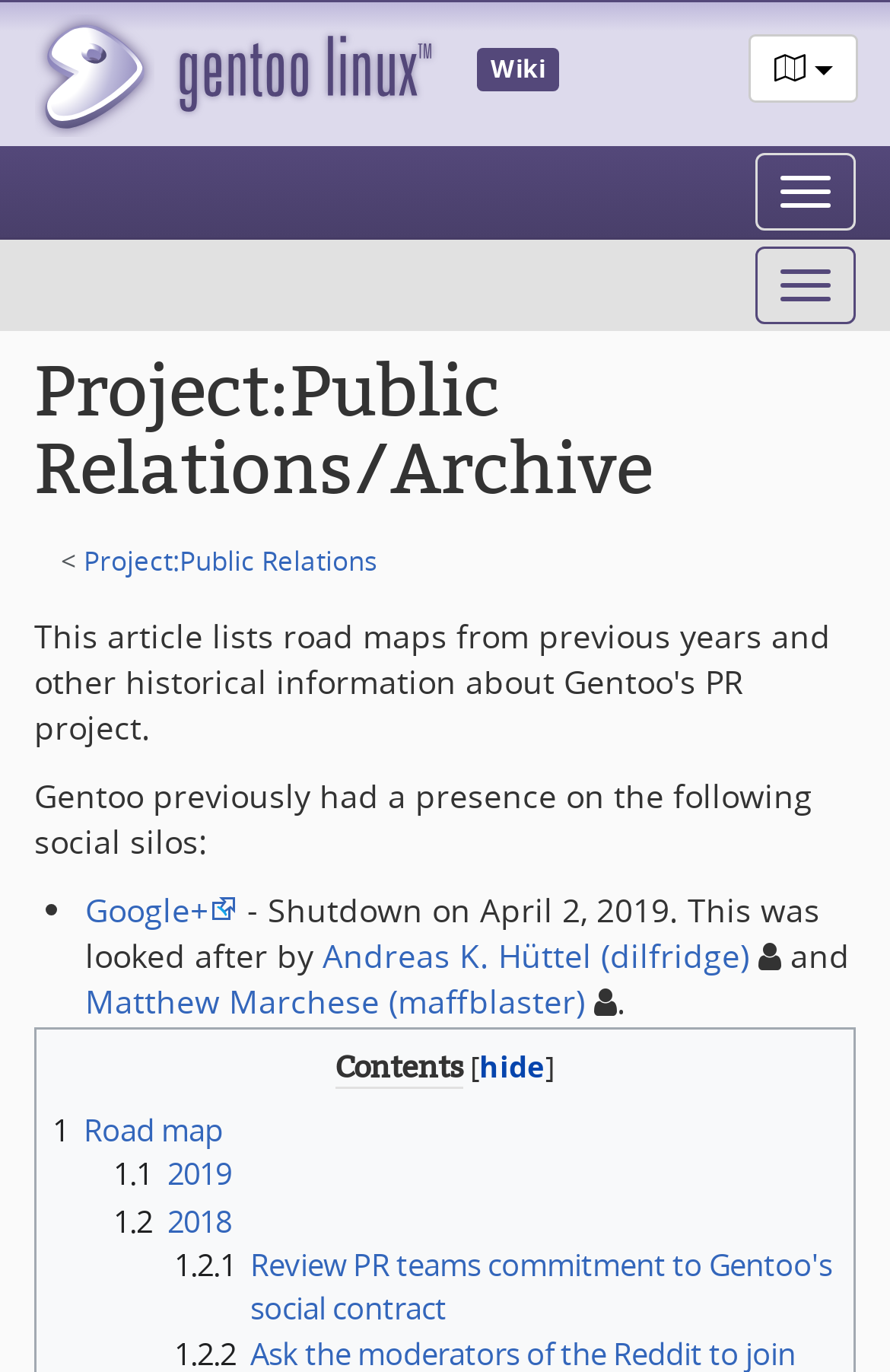Pinpoint the bounding box coordinates of the element you need to click to execute the following instruction: "Toggle navigation". The bounding box should be represented by four float numbers between 0 and 1, in the format [left, top, right, bottom].

[0.849, 0.111, 0.962, 0.168]